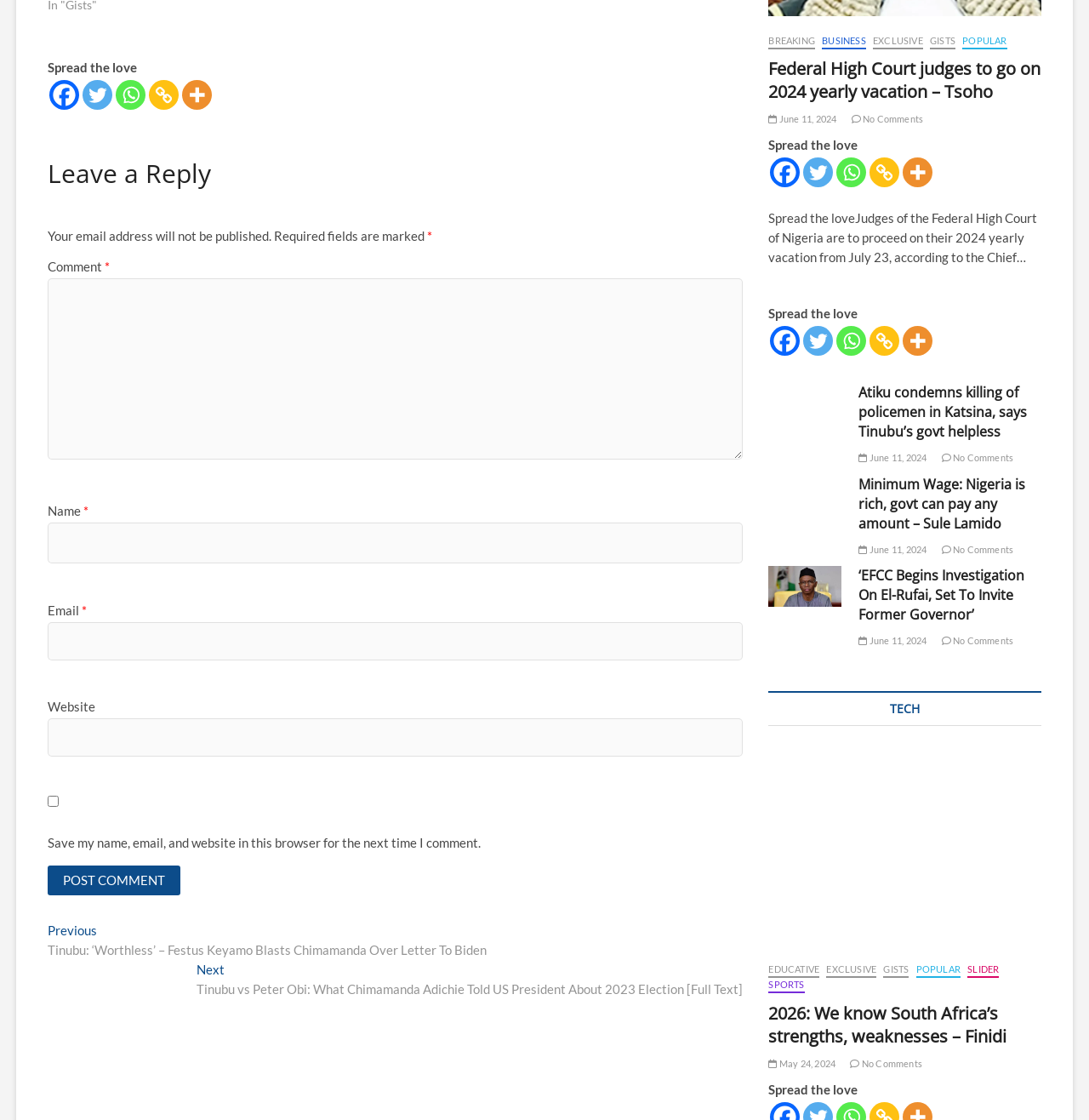What is the category of the article 'Atiku condemns killing of policemen in Katsina, says Tinubu’s govt helpless'?
Using the image, provide a concise answer in one word or a short phrase.

News